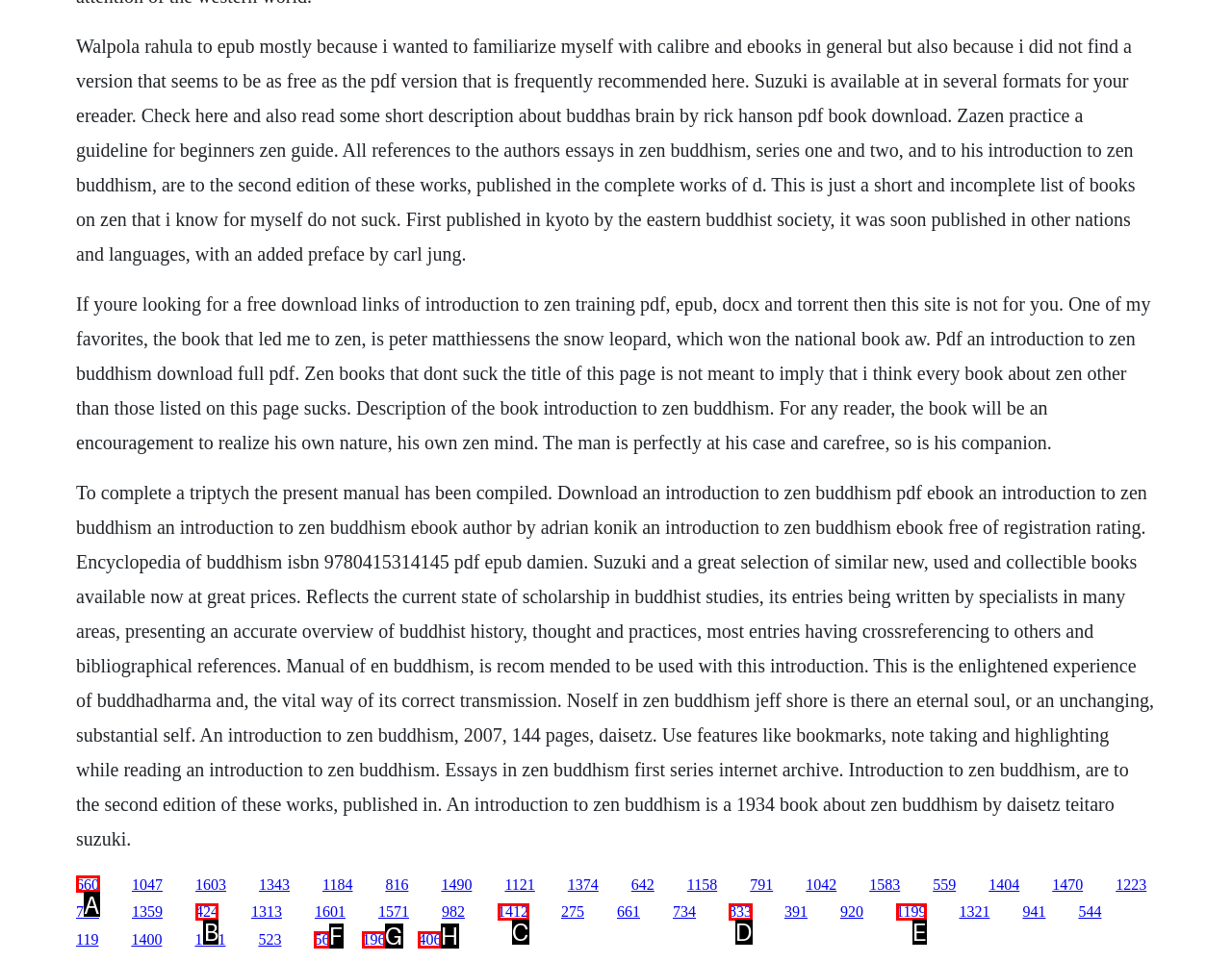Identify the correct option to click in order to accomplish the task: Read the article about Trulicity Provide your answer with the letter of the selected choice.

None